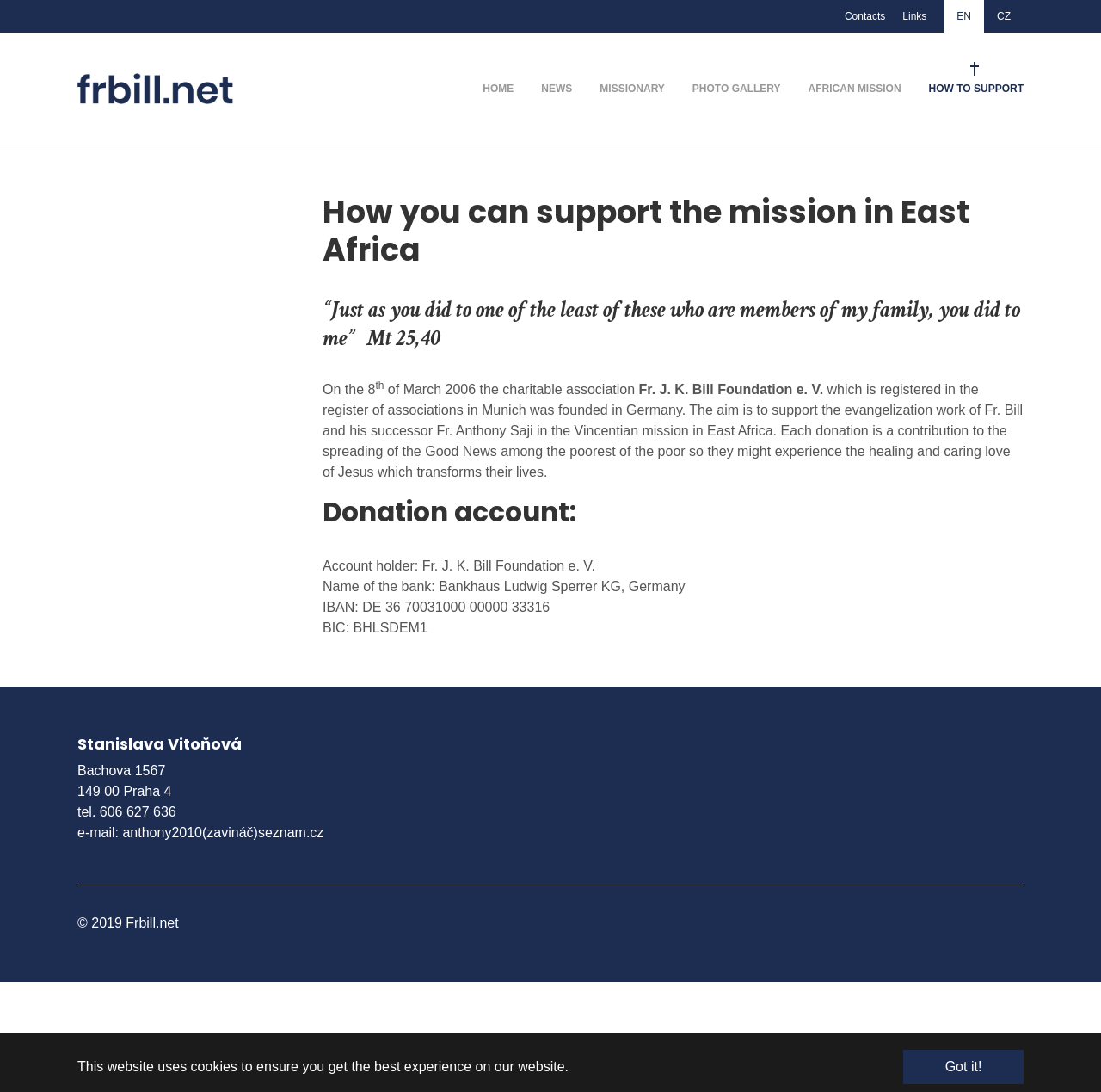Determine the bounding box coordinates of the region I should click to achieve the following instruction: "Click the 'NEWS' link". Ensure the bounding box coordinates are four float numbers between 0 and 1, i.e., [left, top, right, bottom].

[0.479, 0.03, 0.532, 0.132]